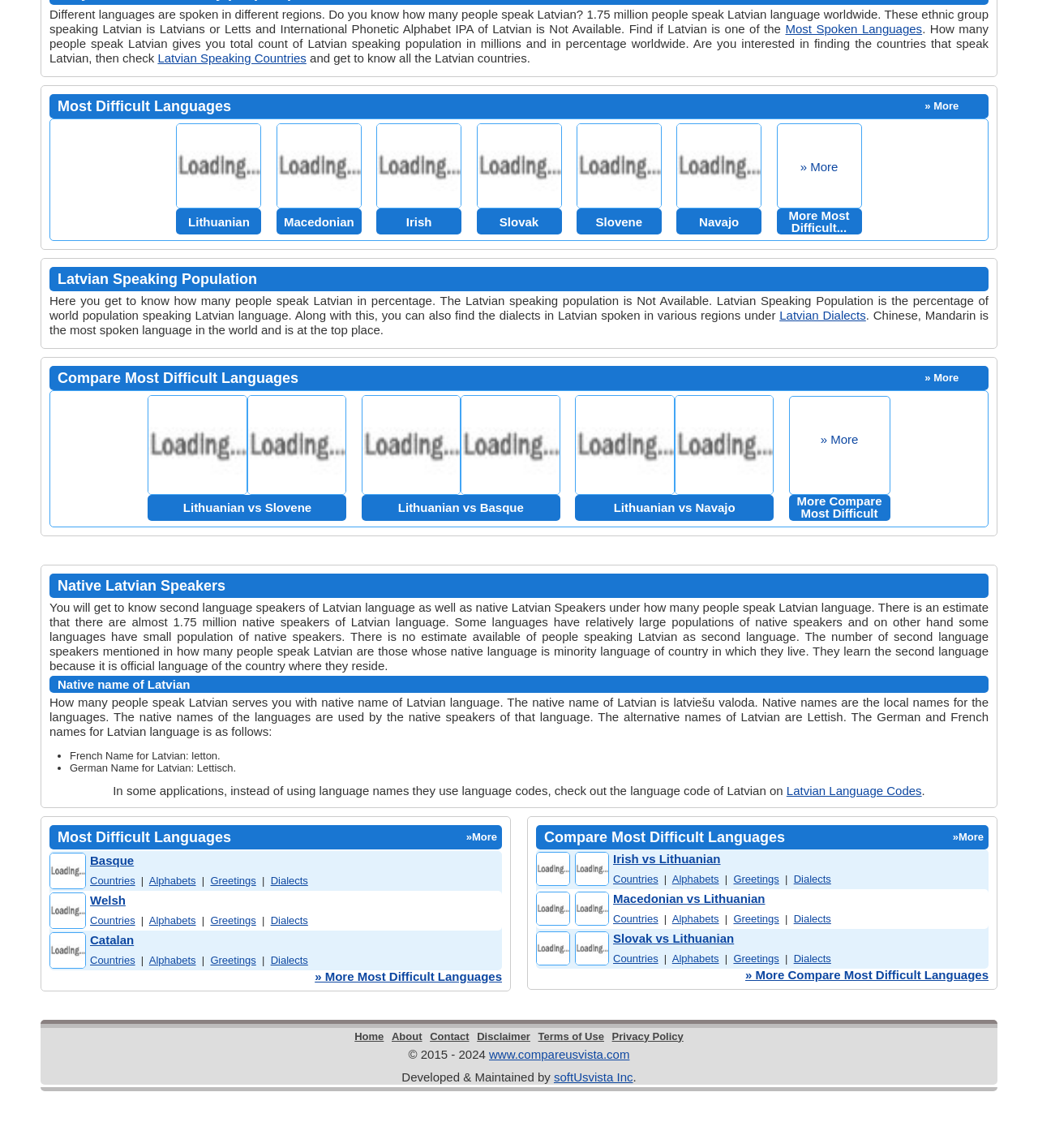Could you please study the image and provide a detailed answer to the question:
How many native speakers of Latvian language are there?

The answer can be found in the section 'Native Latvian Speakers' which states 'There is an estimate that there are almost 1.75 million native speakers of Latvian language.'